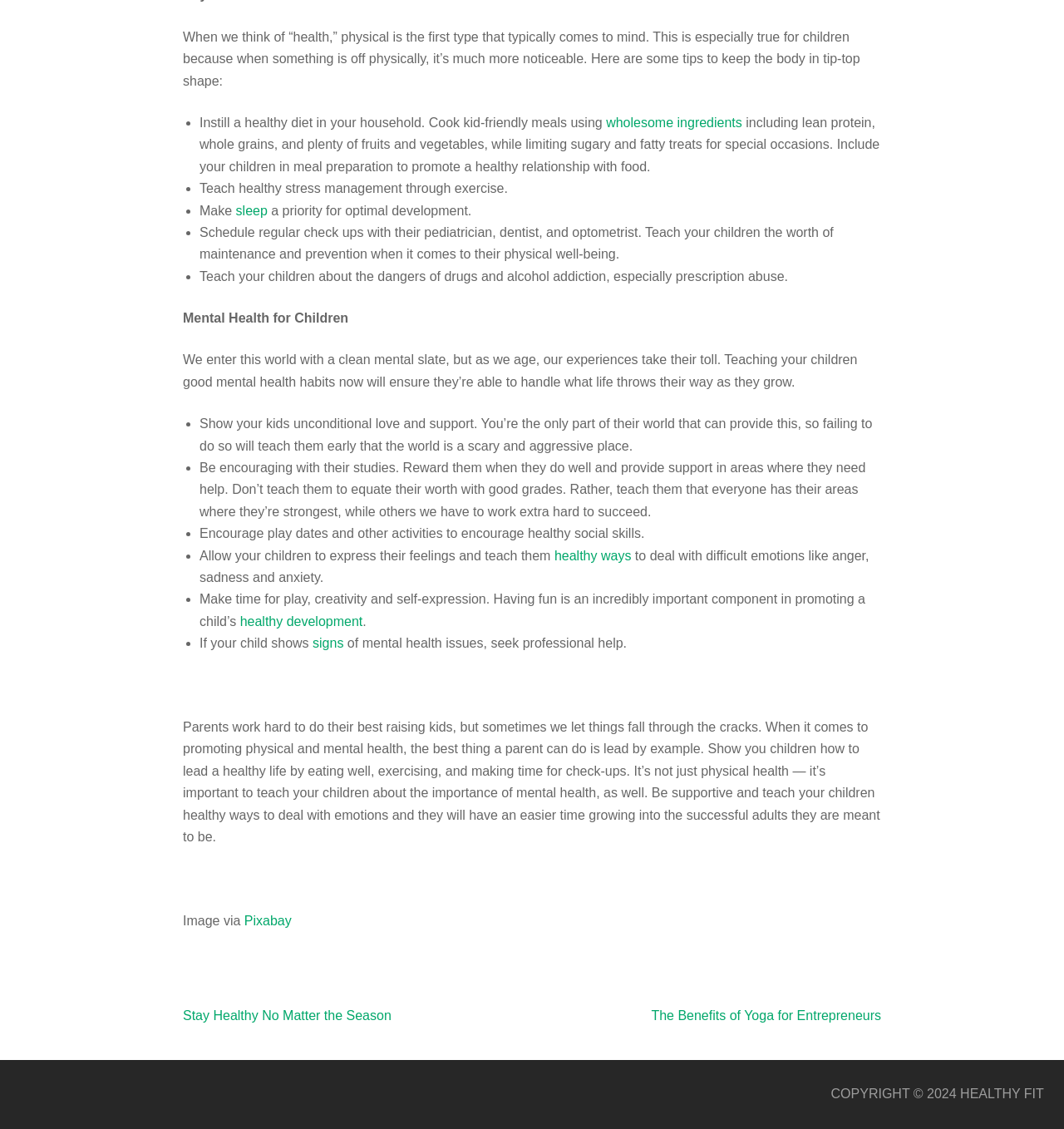Identify the bounding box for the given UI element using the description provided. Coordinates should be in the format (top-left x, top-left y, bottom-right x, bottom-right y) and must be between 0 and 1. Here is the description: signs

[0.294, 0.563, 0.323, 0.576]